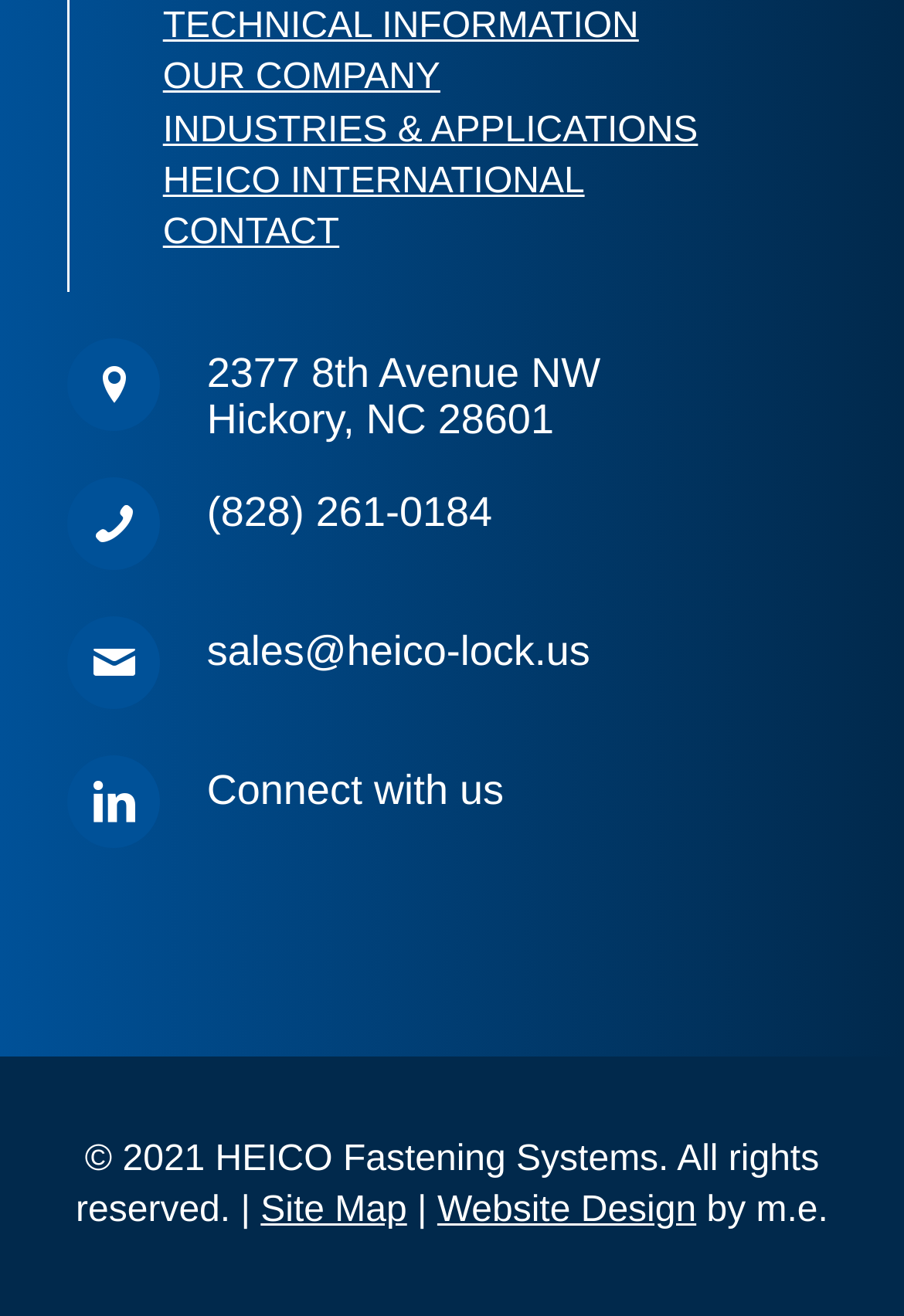Please pinpoint the bounding box coordinates for the region I should click to adhere to this instruction: "Send an email to sales".

[0.229, 0.478, 0.653, 0.513]